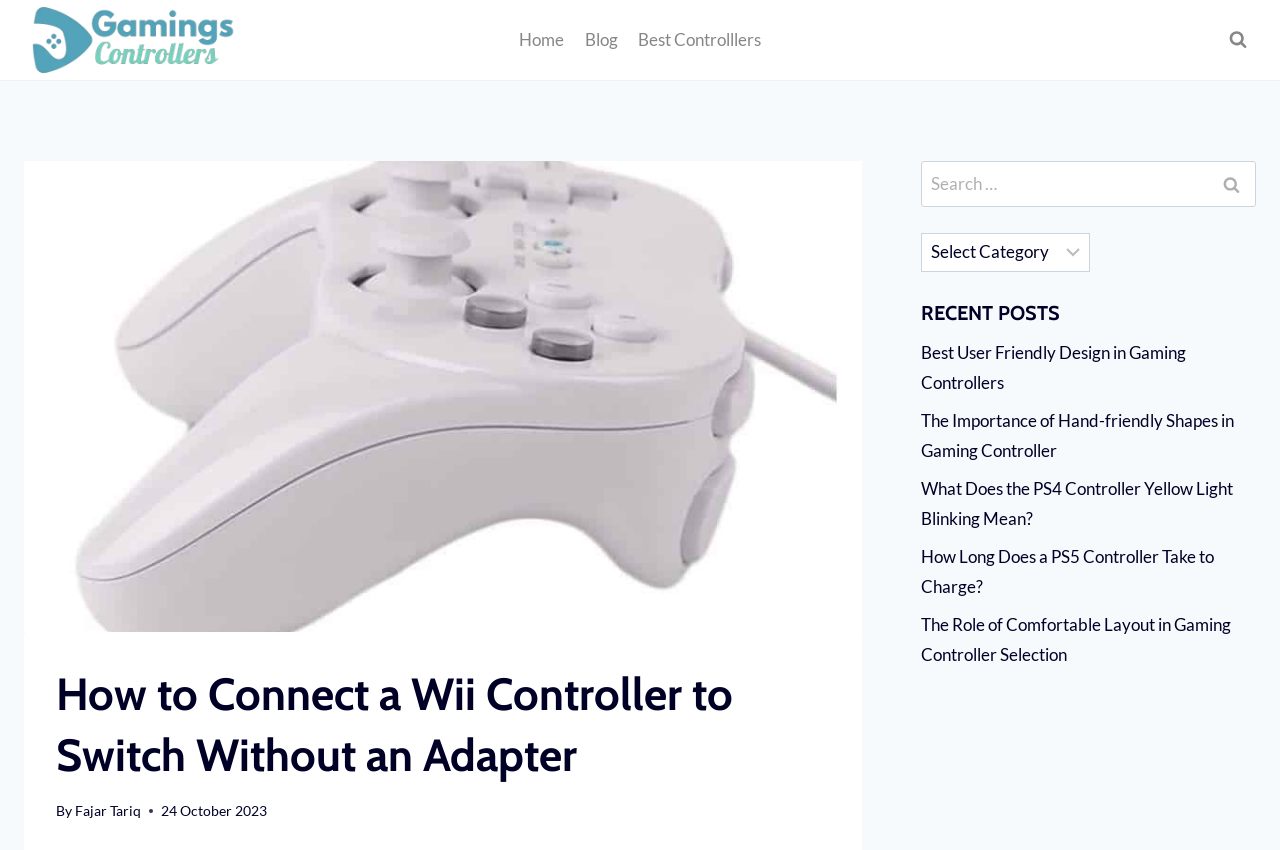Using the element description provided, determine the bounding box coordinates in the format (top-left x, top-left y, bottom-right x, bottom-right y). Ensure that all values are floating point numbers between 0 and 1. Element description: children bedroom furniture

None